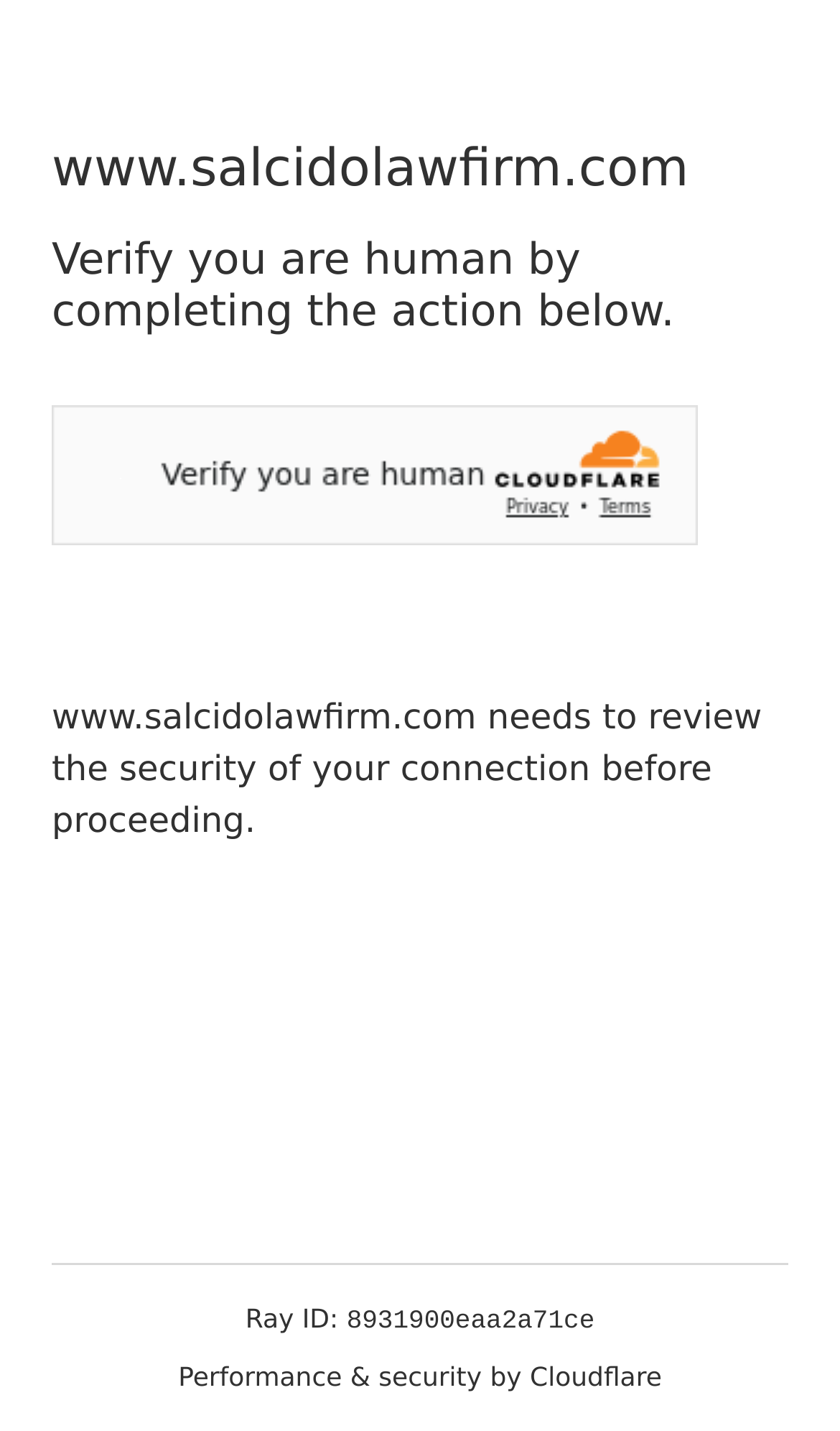What is the website being secured?
Carefully analyze the image and provide a detailed answer to the question.

The website being secured is 'www.salcidolawfirm.com', as indicated by the heading element with the text 'www.salcidolawfirm.com'.